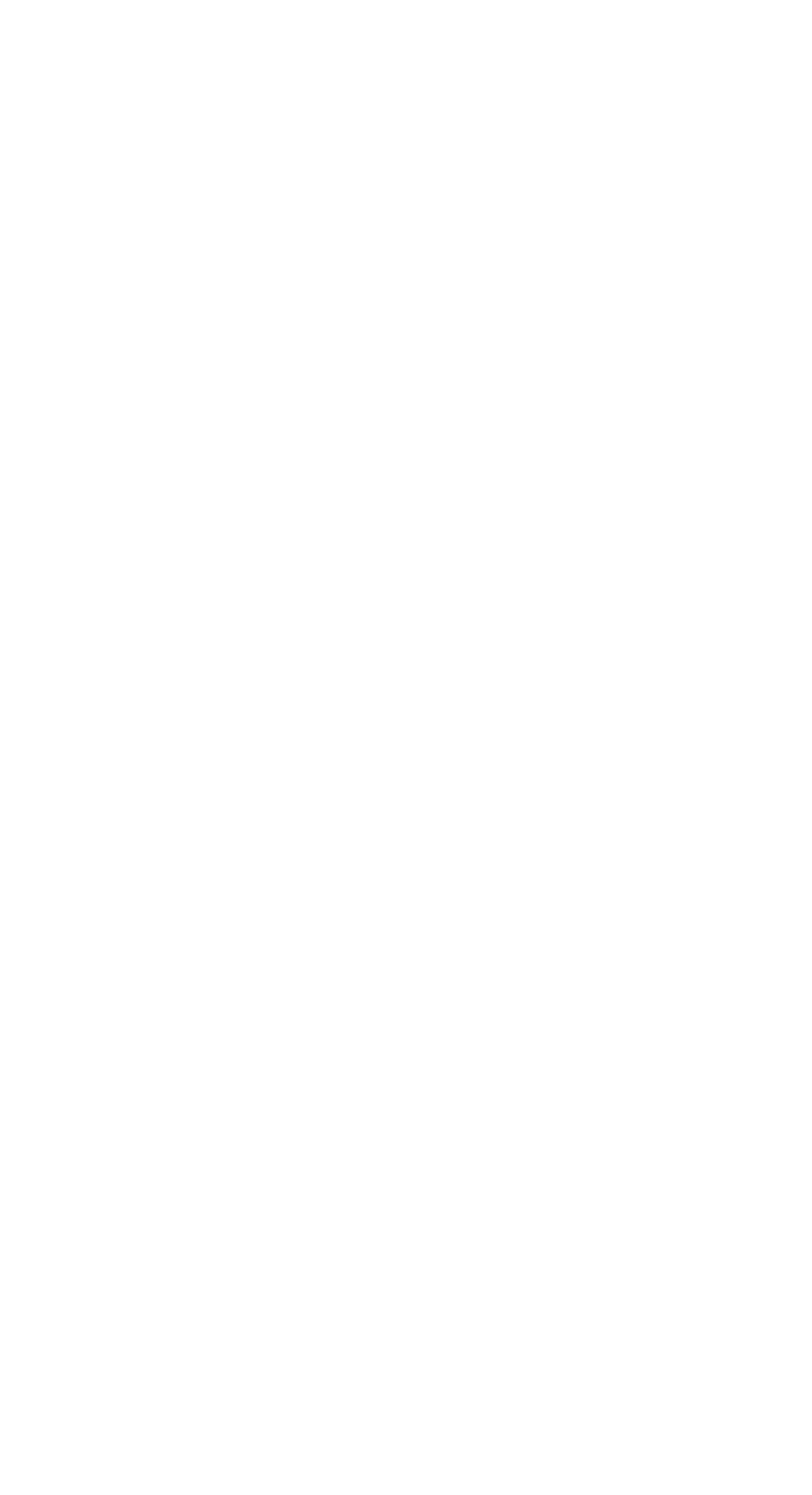Examine the image carefully and respond to the question with a detailed answer: 
What is the last link in the 'Point of Sale' section?

I examined the 'Point of Sale' section and found the last link, which is 'Curbside & Online Ordering', listed below 'POS Technology'.